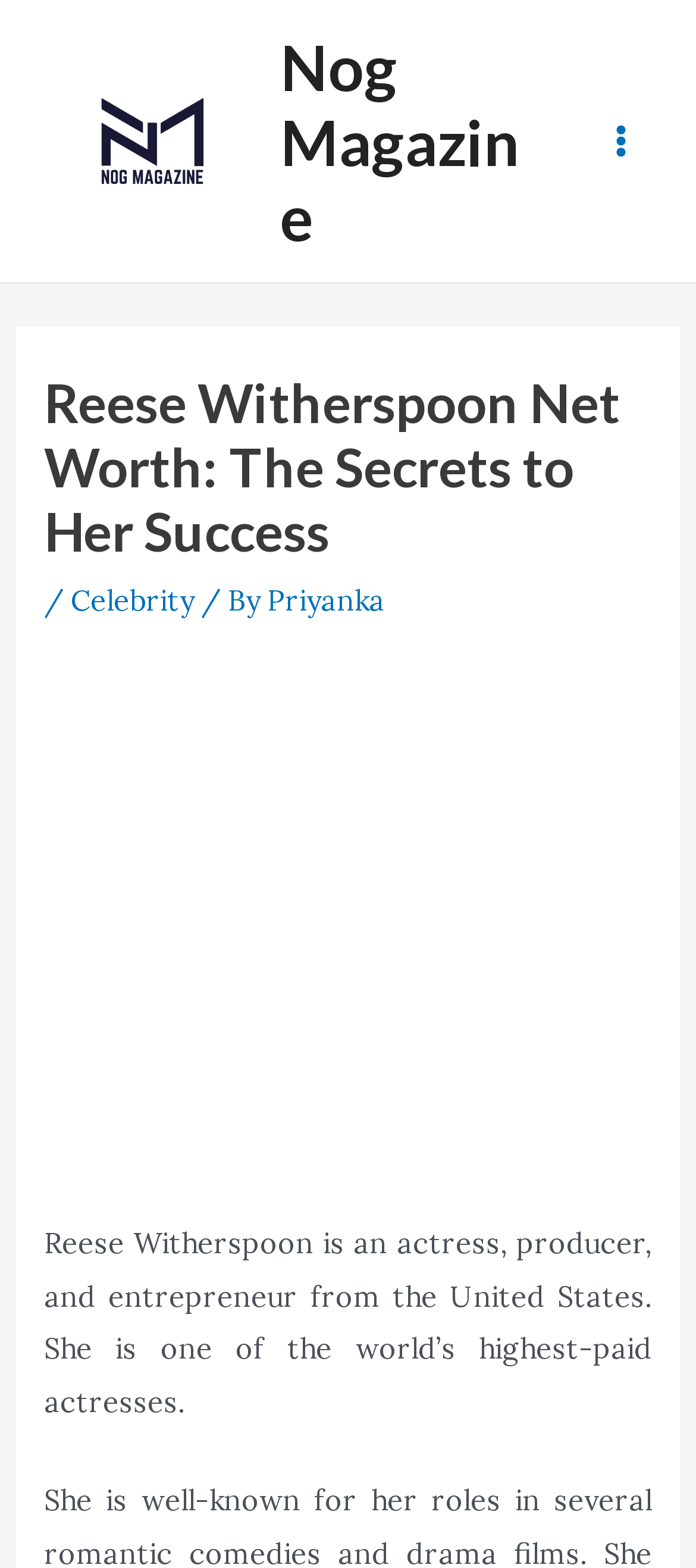Please identify the primary heading on the webpage and return its text.

Reese Witherspoon Net Worth: The Secrets to Her Success